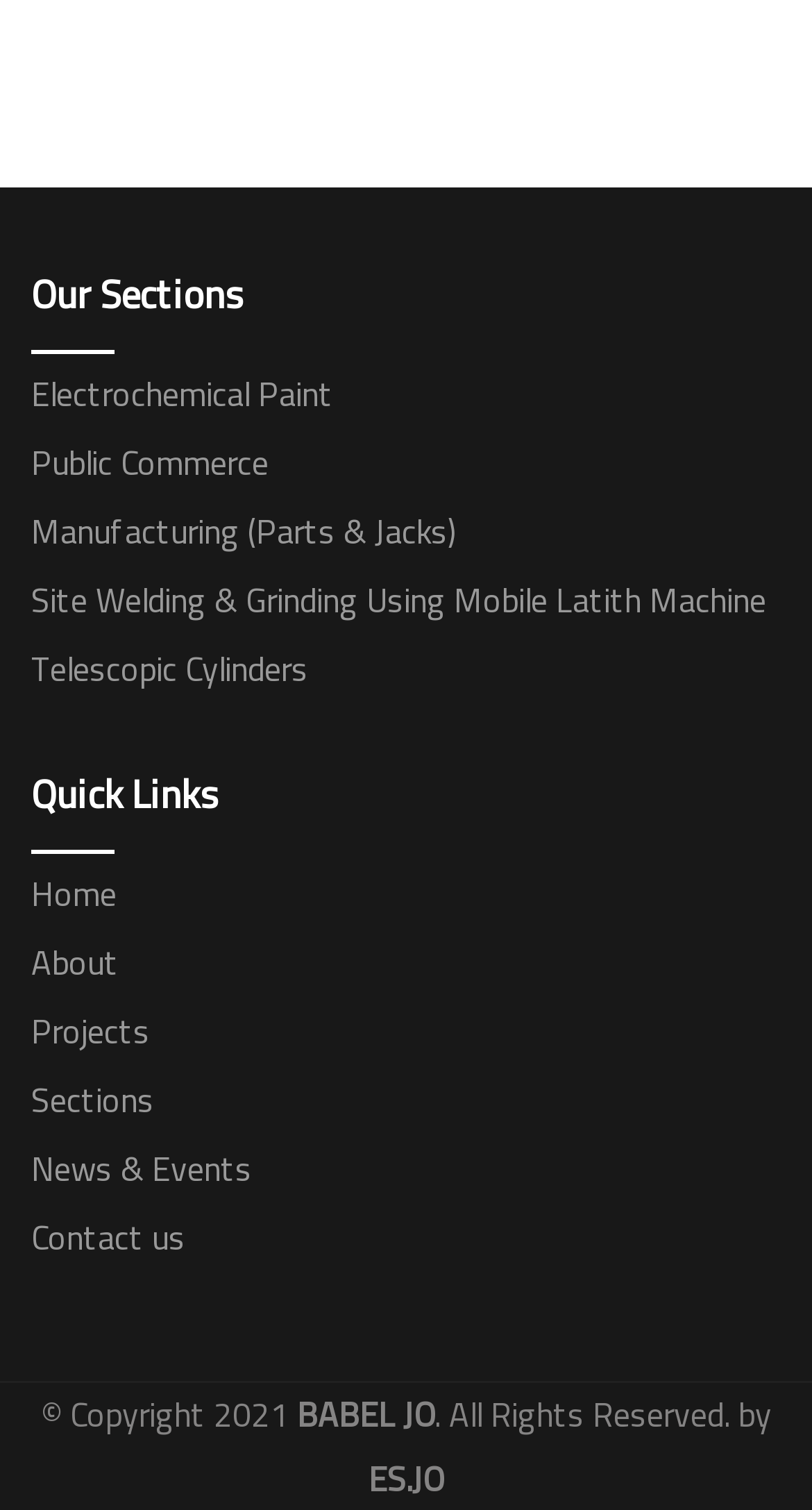Please identify the bounding box coordinates of the element that needs to be clicked to execute the following command: "View Projects". Provide the bounding box using four float numbers between 0 and 1, formatted as [left, top, right, bottom].

[0.038, 0.662, 0.185, 0.704]